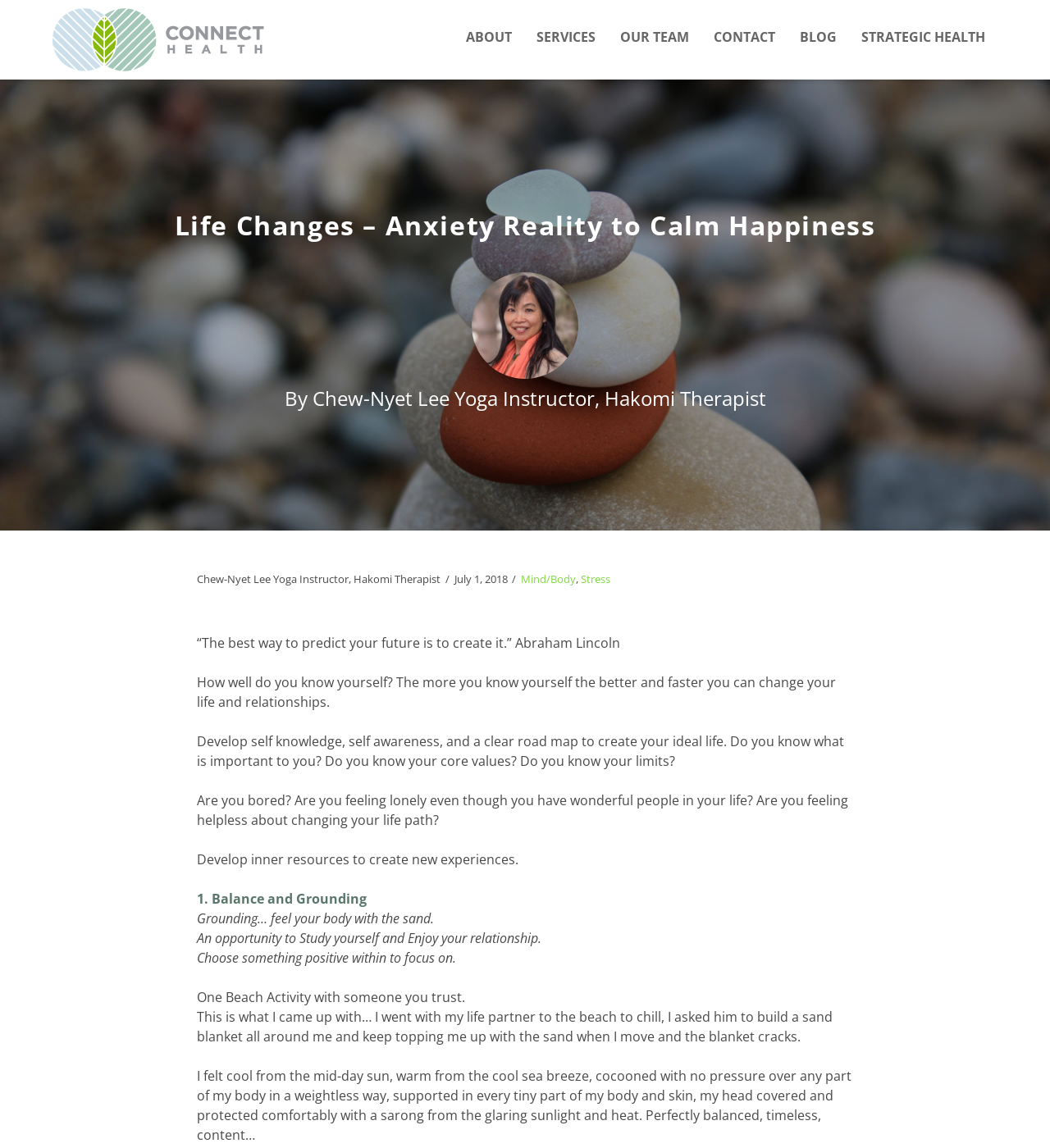Identify the bounding box coordinates of the clickable region to carry out the given instruction: "Click on the 'ABOUT' link".

[0.432, 0.014, 0.499, 0.051]